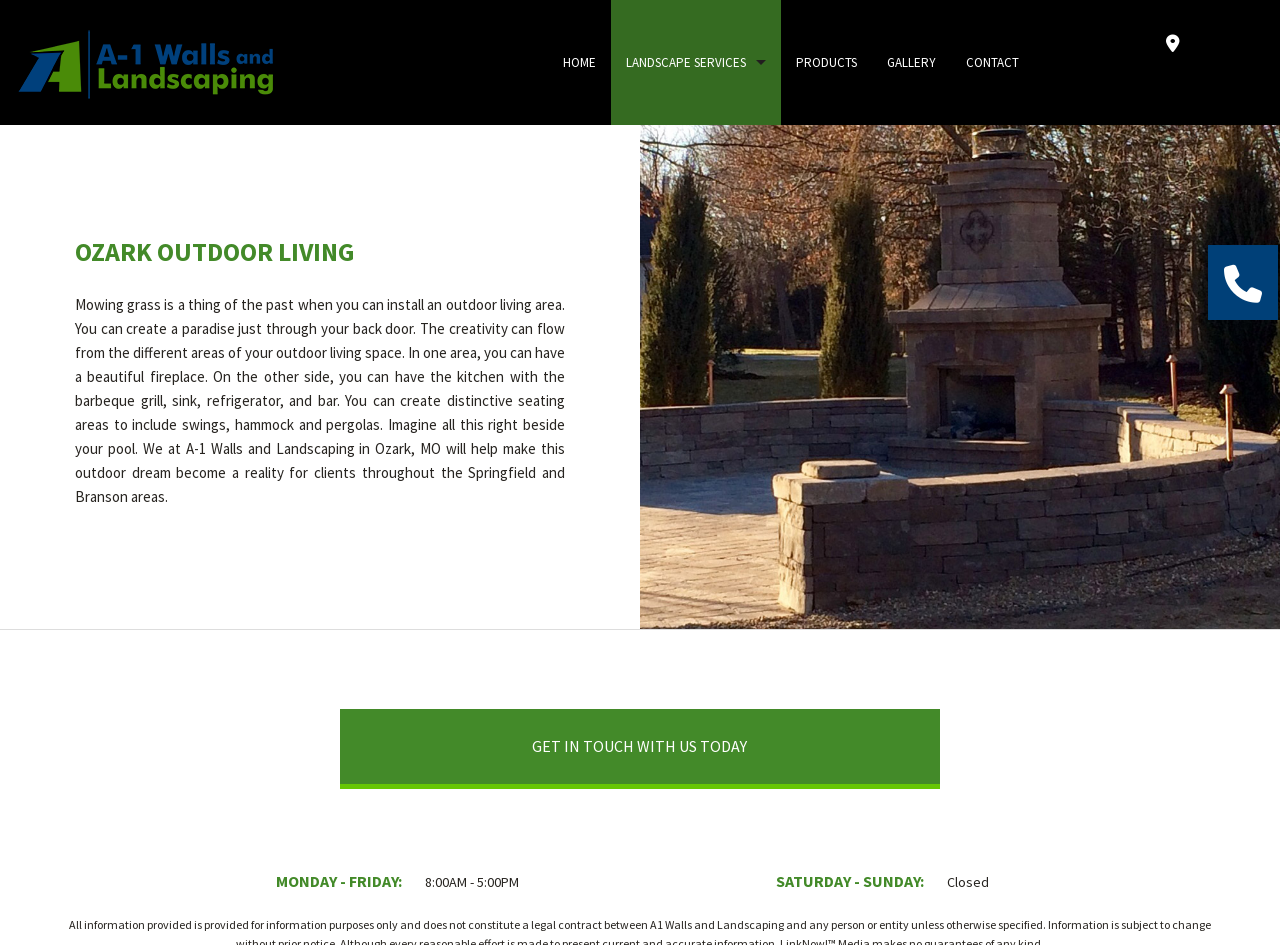How many links are there in the navigation menu?
Provide a thorough and detailed answer to the question.

The navigation menu can be found at the top of the webpage, and it contains links to different sections of the website. There are 7 links in total, including 'HOME', 'LANDSCAPE SERVICES', 'NIGHT LIGHTING', 'COMMERCIAL LANDSCAPING', 'PRODUCTS', 'GALLERY', and 'CONTACT'.